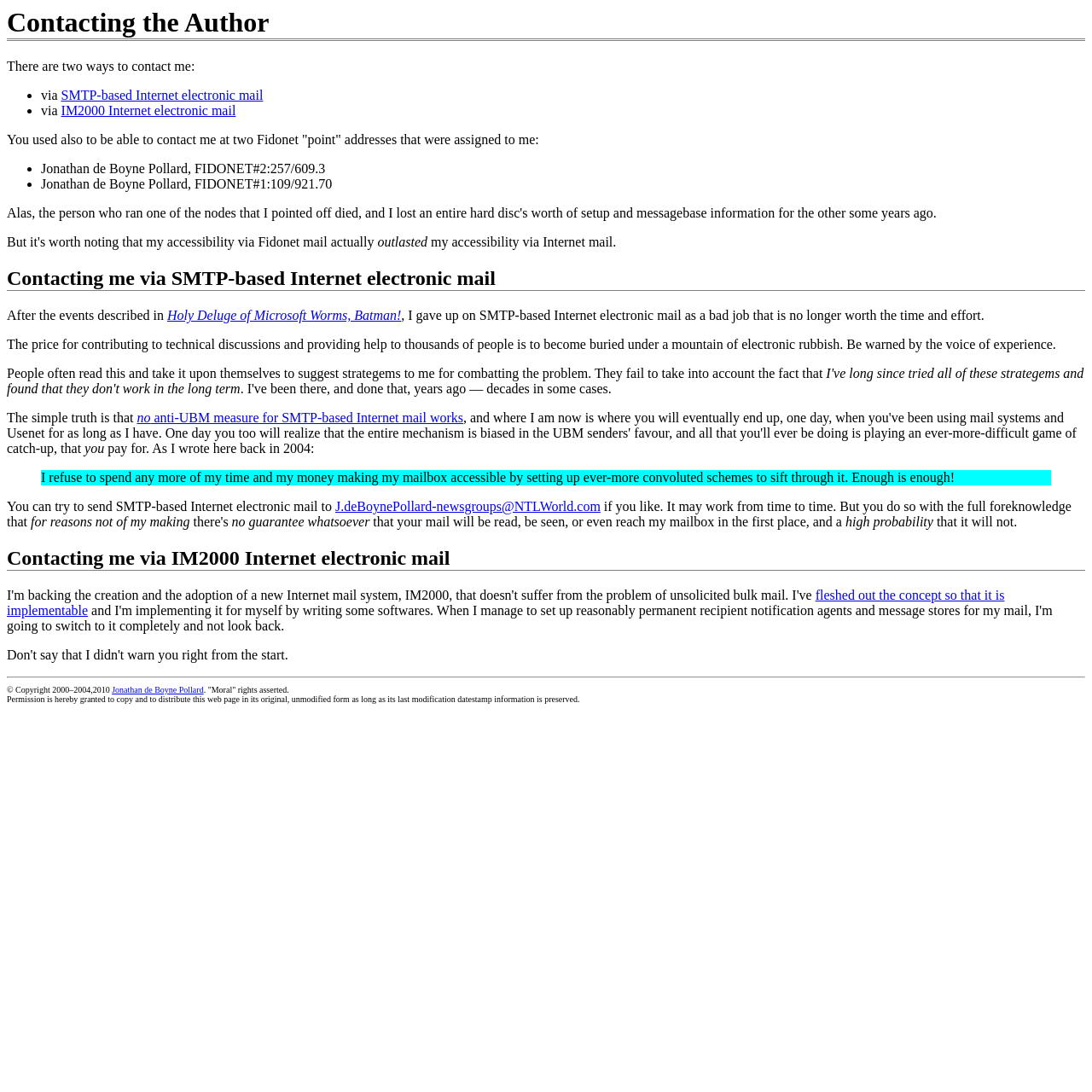Respond to the question below with a single word or phrase: What are the two ways to contact the author?

via SMTP-based Internet electronic mail and IM2000 Internet electronic mail